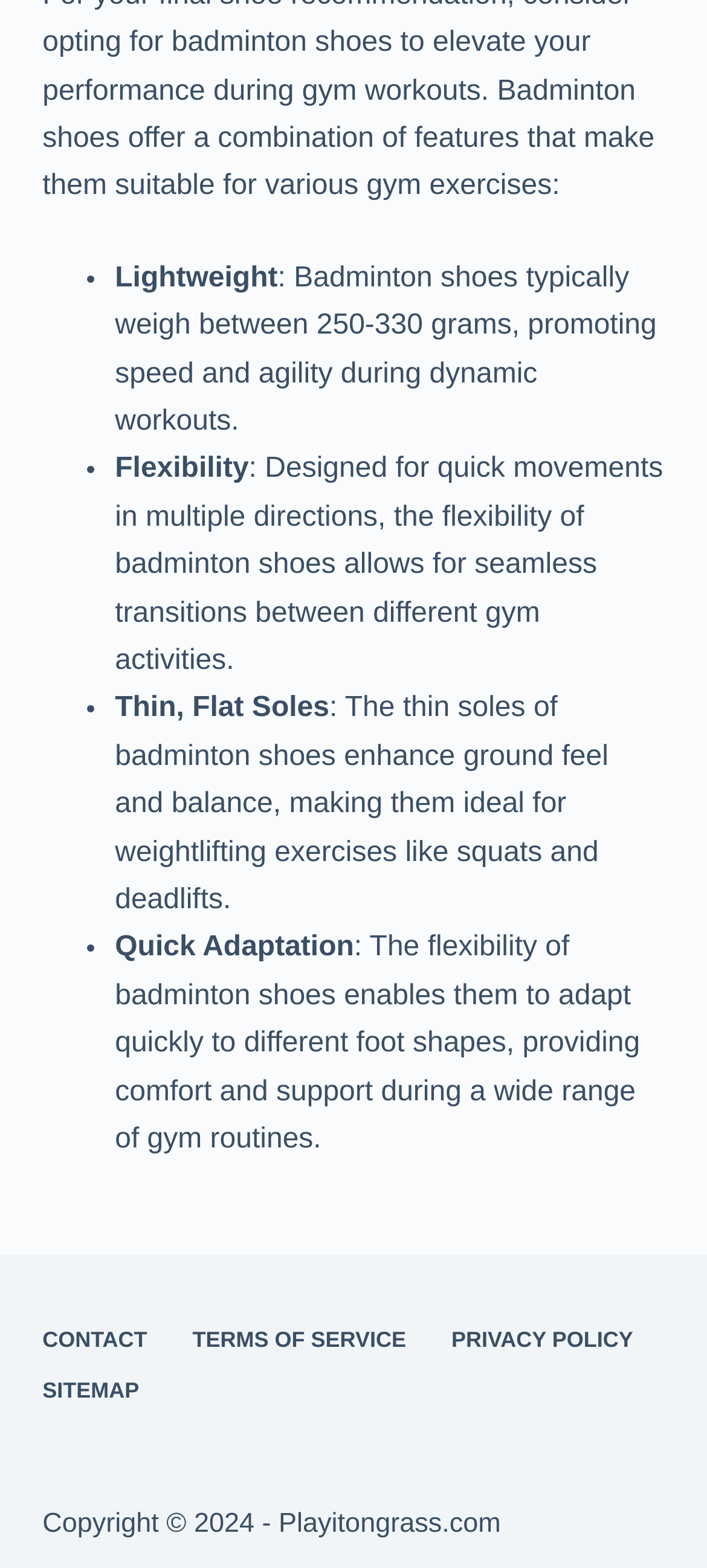What feature of badminton shoes allows for seamless transitions between gym activities?
Give a single word or phrase as your answer by examining the image.

Flexibility